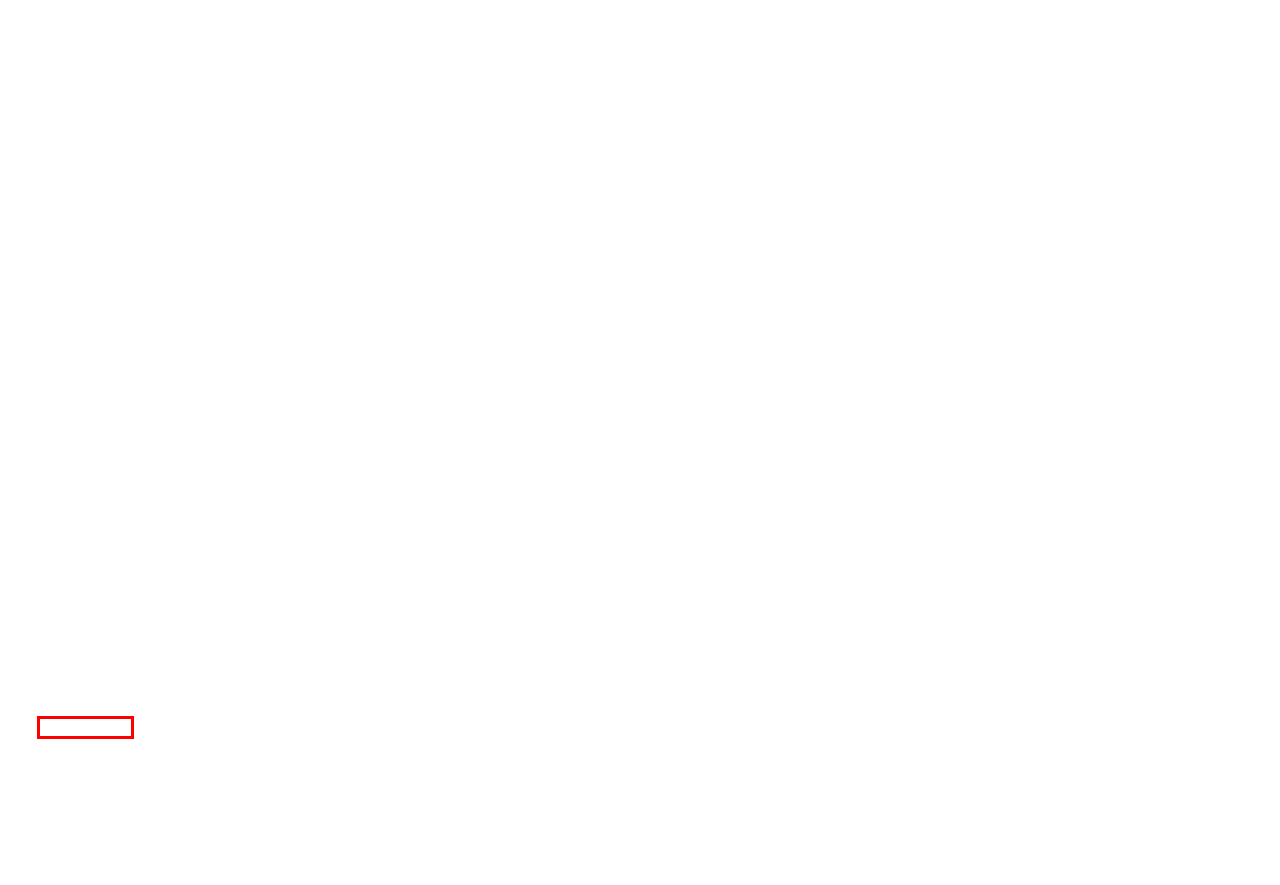Examine the screenshot of a webpage with a red bounding box around a UI element. Your task is to identify the webpage description that best corresponds to the new webpage after clicking the specified element. The given options are:
A. COOKIES POLICY - Sense Internaţional România
B. TERMS AND CONDITIONS - Sense Internaţional România
C. ACCESSIBILITY - Sense Internaţional România
D. What we do - Sense Internaţional România
E. Home - Sense International
F. CONFIDENTIALITY - Sense Internaţional România
G. Courses - Sense Internaţional România
H. Politica de utilizare a Cookie-urilor - Sense Internaţional România

F